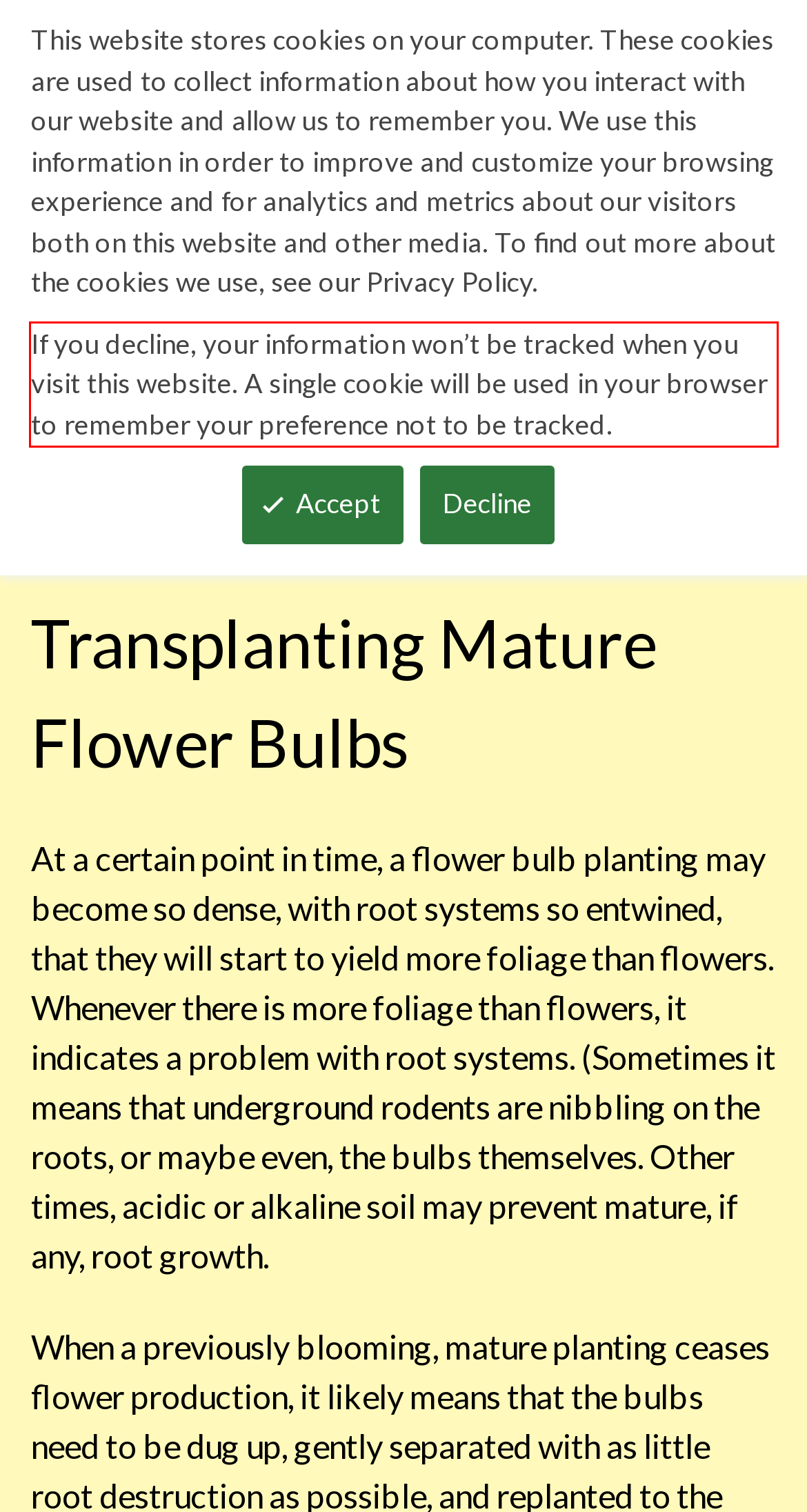From the given screenshot of a webpage, identify the red bounding box and extract the text content within it.

If you decline, your information won’t be tracked when you visit this website. A single cookie will be used in your browser to remember your preference not to be tracked.